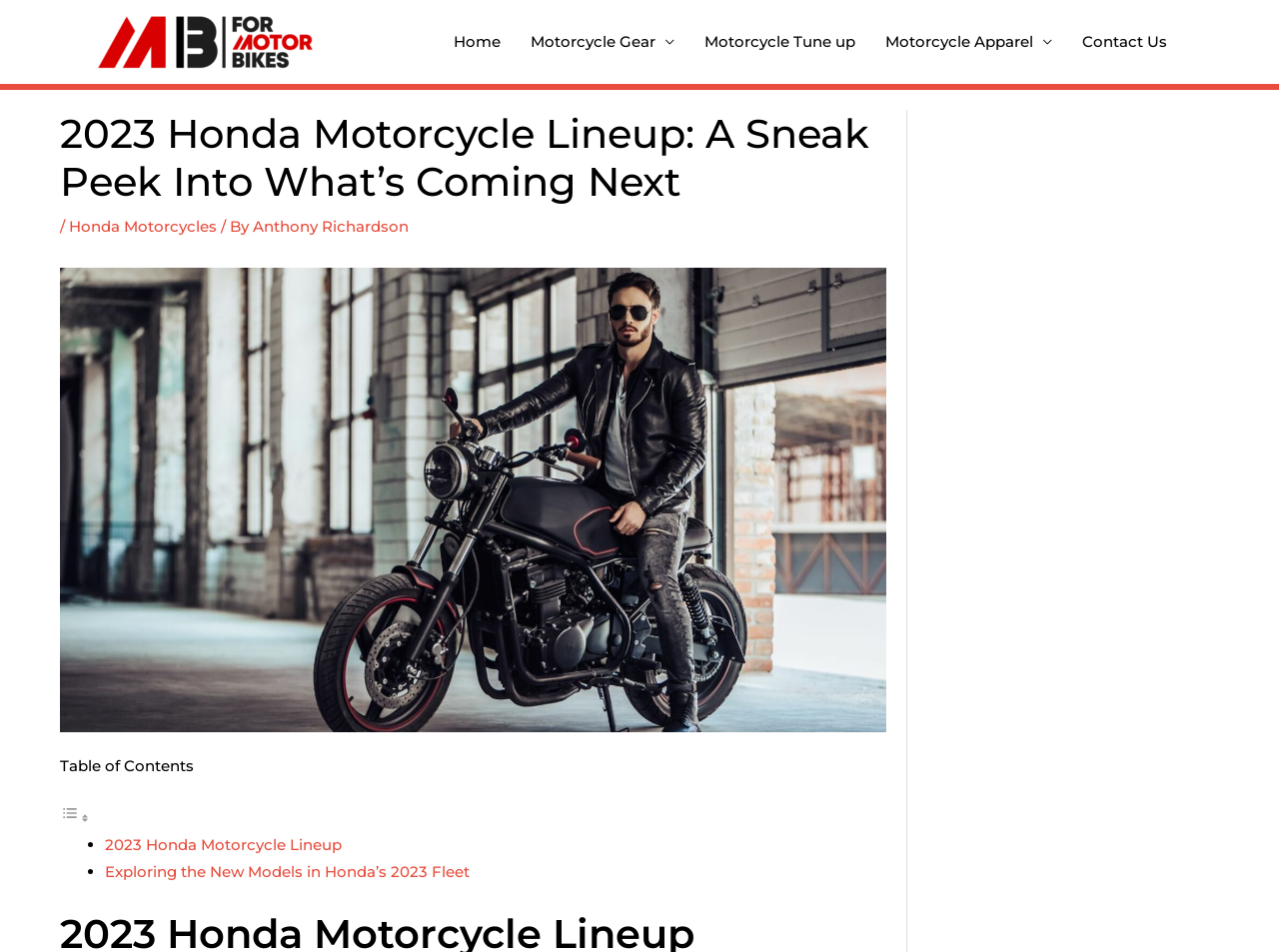Please give a succinct answer to the question in one word or phrase:
What is the first item in the table of contents?

2023 Honda Motorcycle Lineup